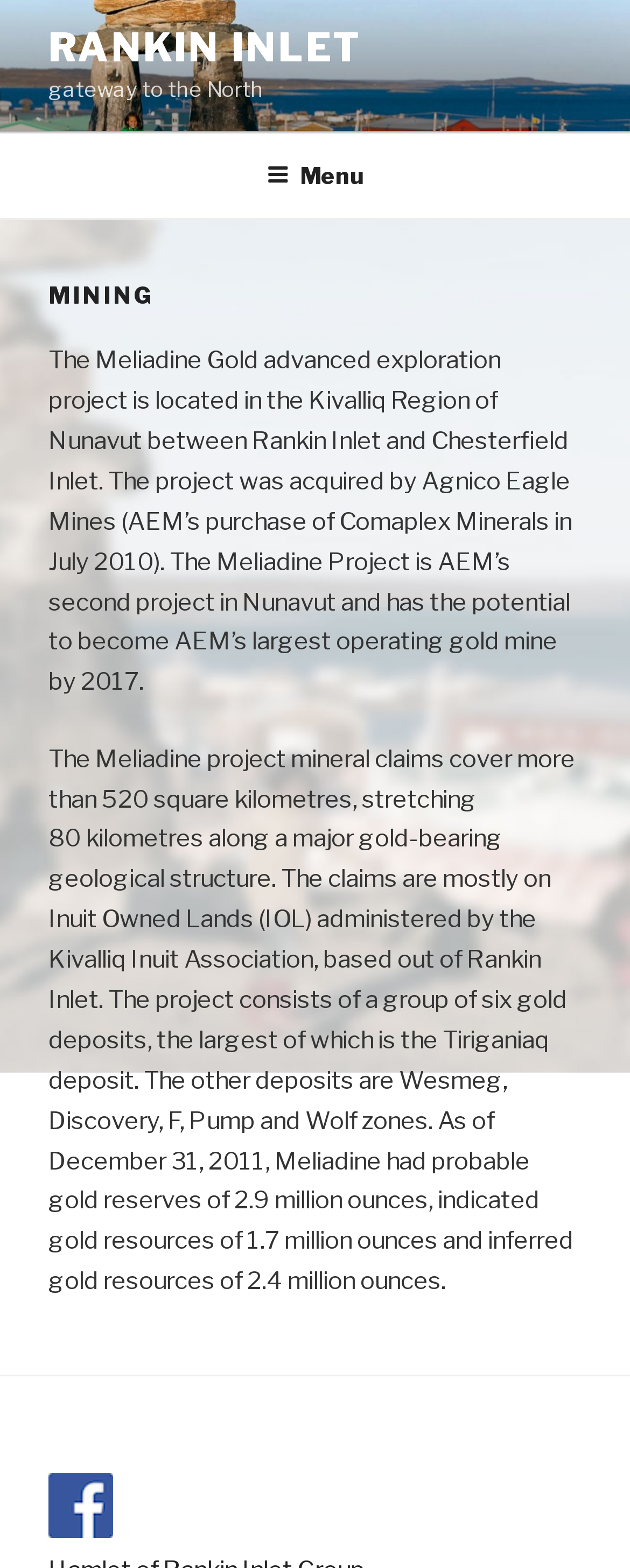What is the total area of the Meliadine project mineral claims?
Use the information from the screenshot to give a comprehensive response to the question.

The question asks about the total area of the Meliadine project mineral claims. According to the webpage, the project mineral claims cover more than 520 square kilometres.